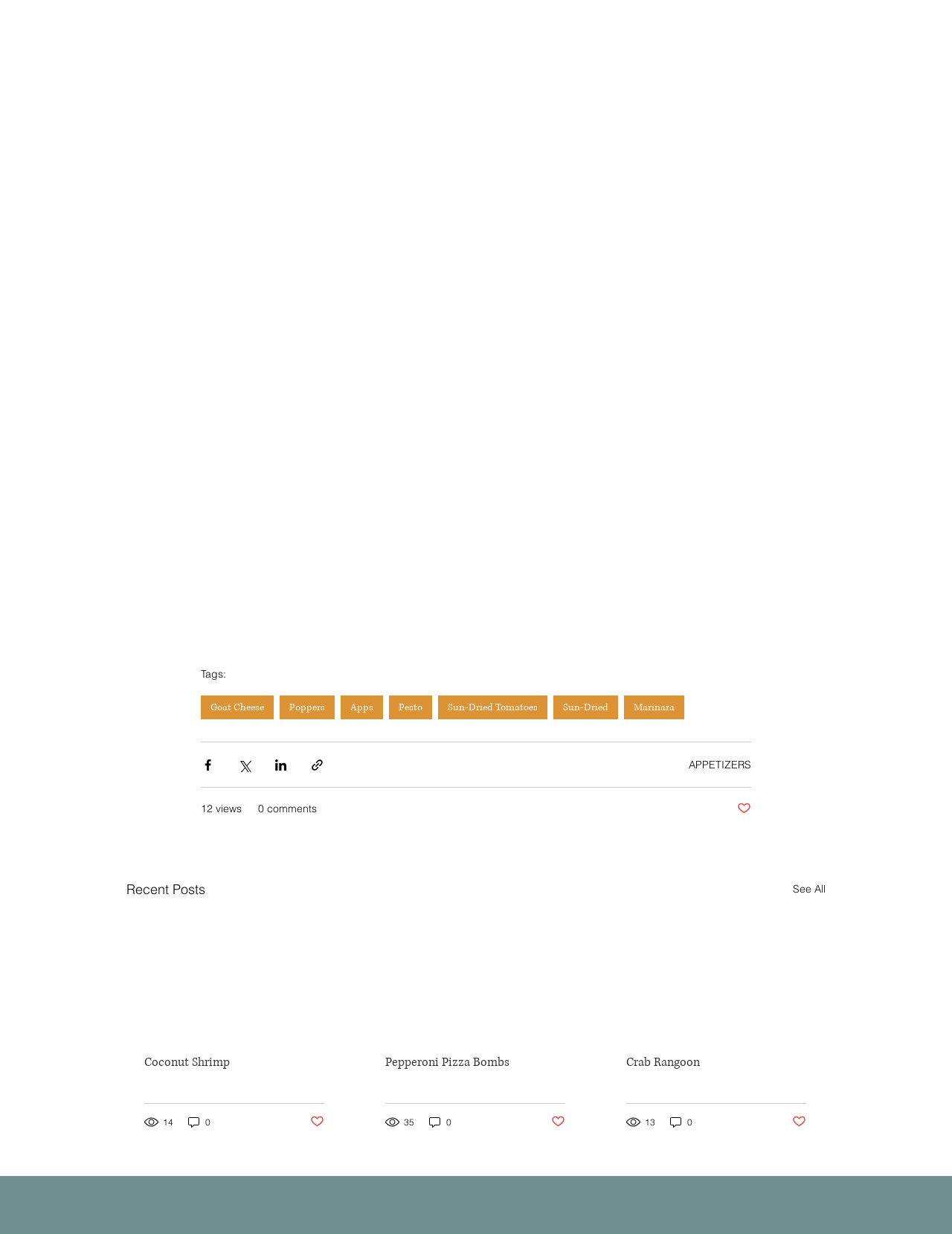What is the name of the third social media platform?
Using the image provided, answer with just one word or phrase.

Instagram